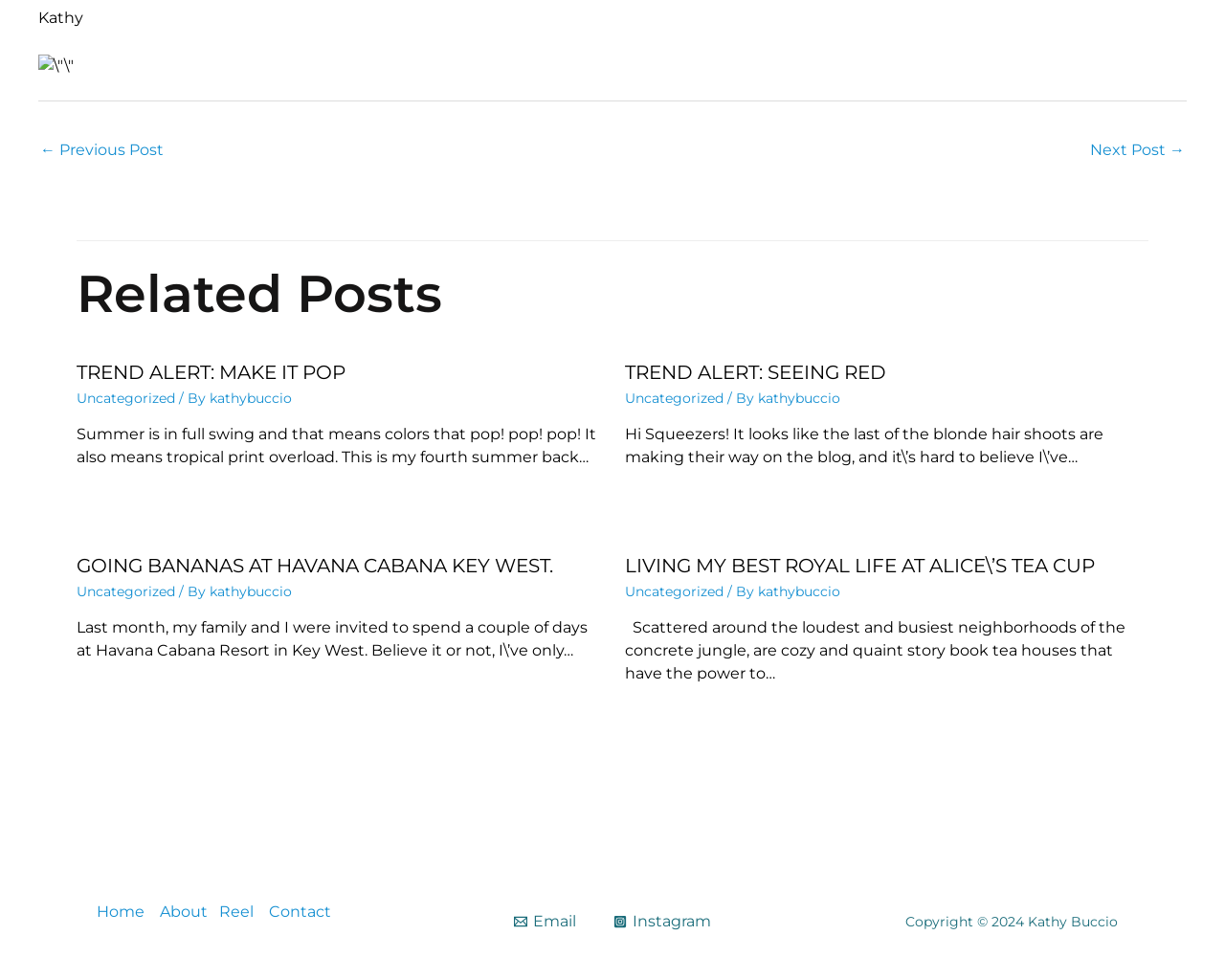How many related posts are shown?
Look at the image and provide a detailed response to the question.

There are four article sections with headings and text, which are likely related posts.